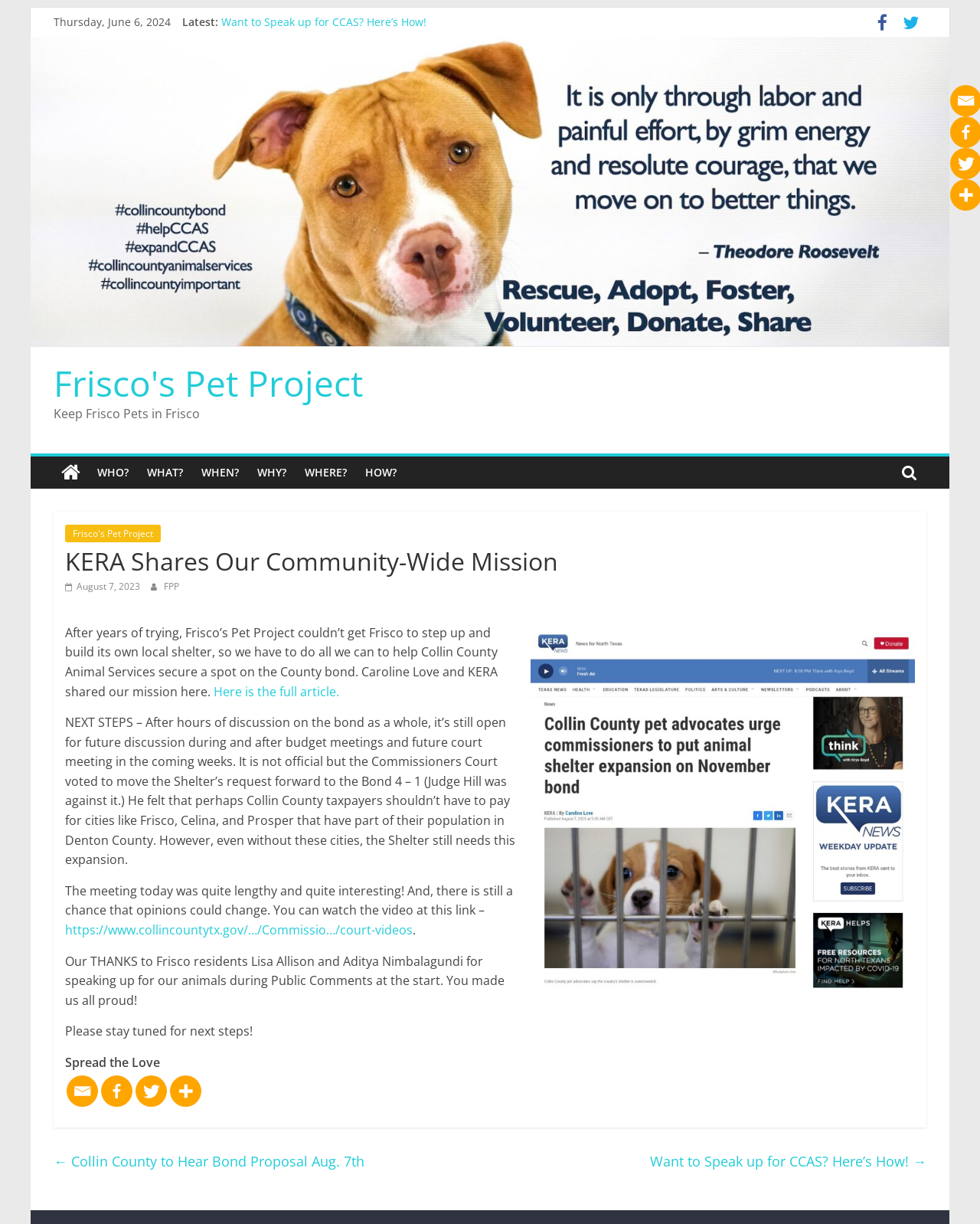Please identify the bounding box coordinates of the clickable area that will fulfill the following instruction: "Watch the video of the Commissioners Court meeting". The coordinates should be in the format of four float numbers between 0 and 1, i.e., [left, top, right, bottom].

[0.066, 0.753, 0.421, 0.767]